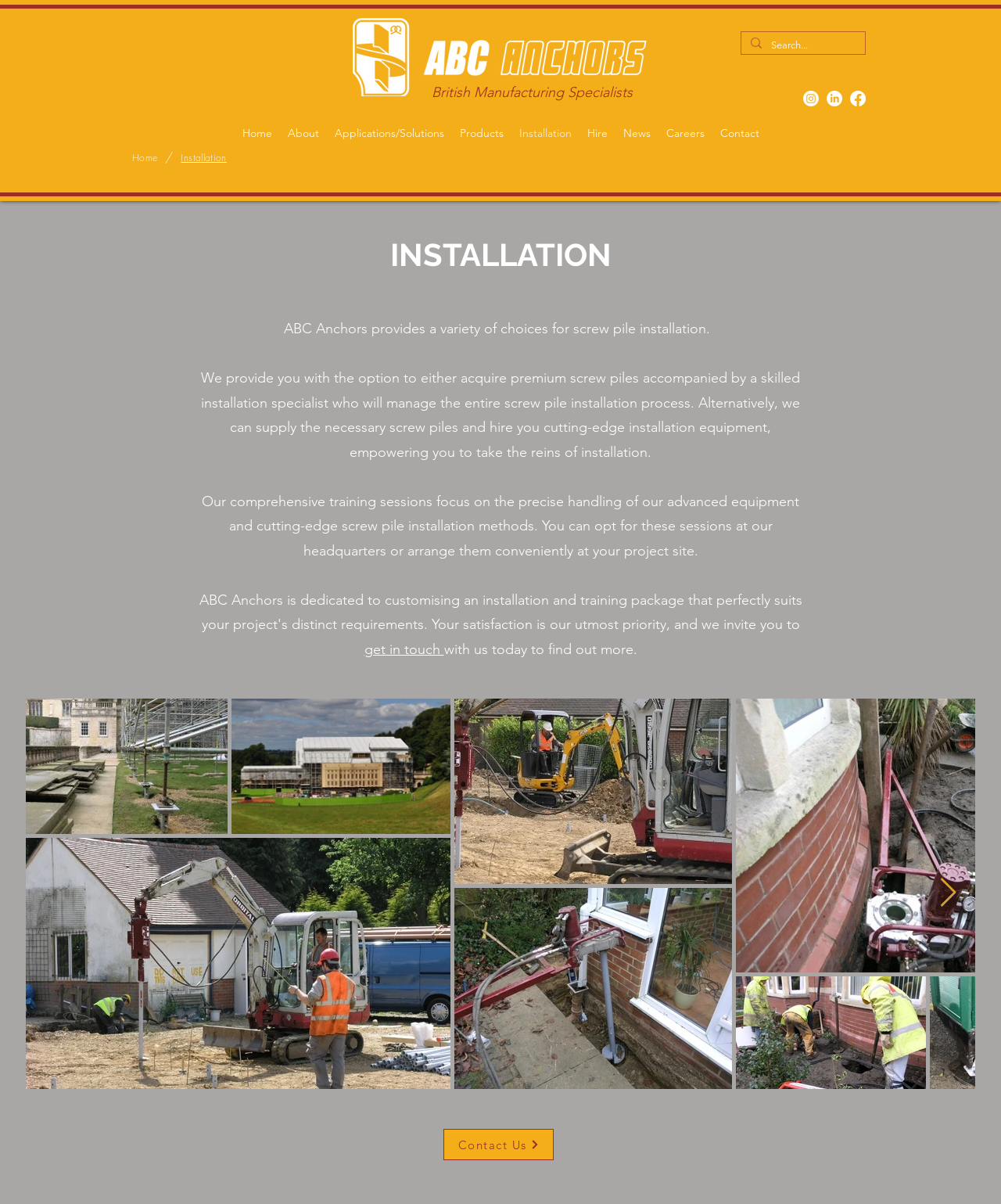Answer the question using only a single word or phrase: 
What is the purpose of the 'get in touch' link?

To find out more